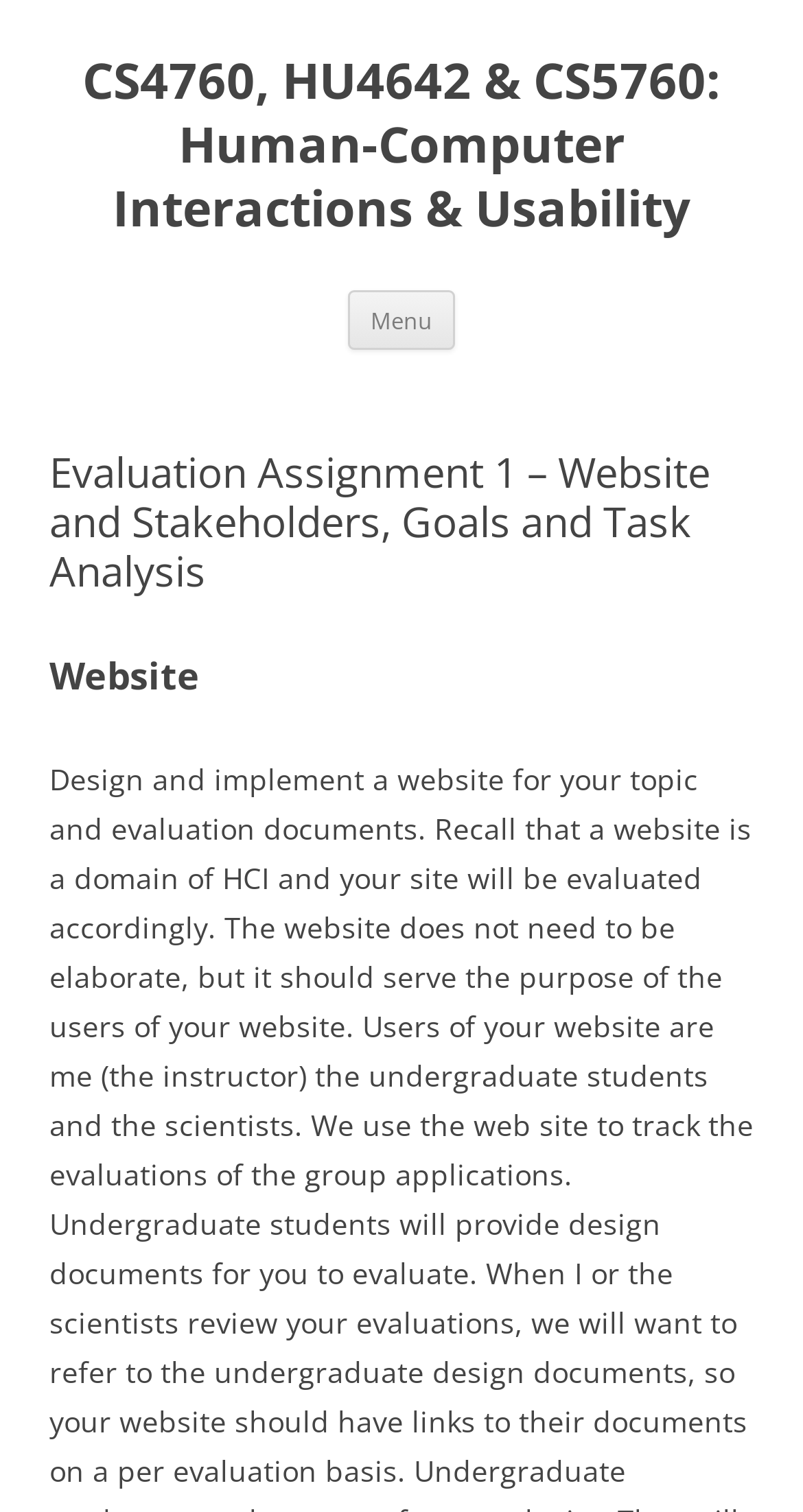Provide a thorough description of the webpage's content and layout.

The webpage is about an evaluation assignment for a course on Human-Computer Interactions and Usability, specifically focusing on website and stakeholders, goals, and task analysis. 

At the top-left corner, there is a heading that displays the course names, CS4760, HU4642, and CS5760, which is also a clickable link. 

Below the course names, there is a button labeled "Menu" positioned near the top-center of the page. 

To the right of the "Menu" button, there is a "Skip to content" link. 

Below the "Skip to content" link, there is a main header section that spans across the page. Within this section, there are two headings. The first heading is "Evaluation Assignment 1 – Website and Stakeholders, Goals and Task Analysis", which is a title that summarizes the content of the webpage. The second heading is "Website", which is likely a subtopic or a section title within the assignment.